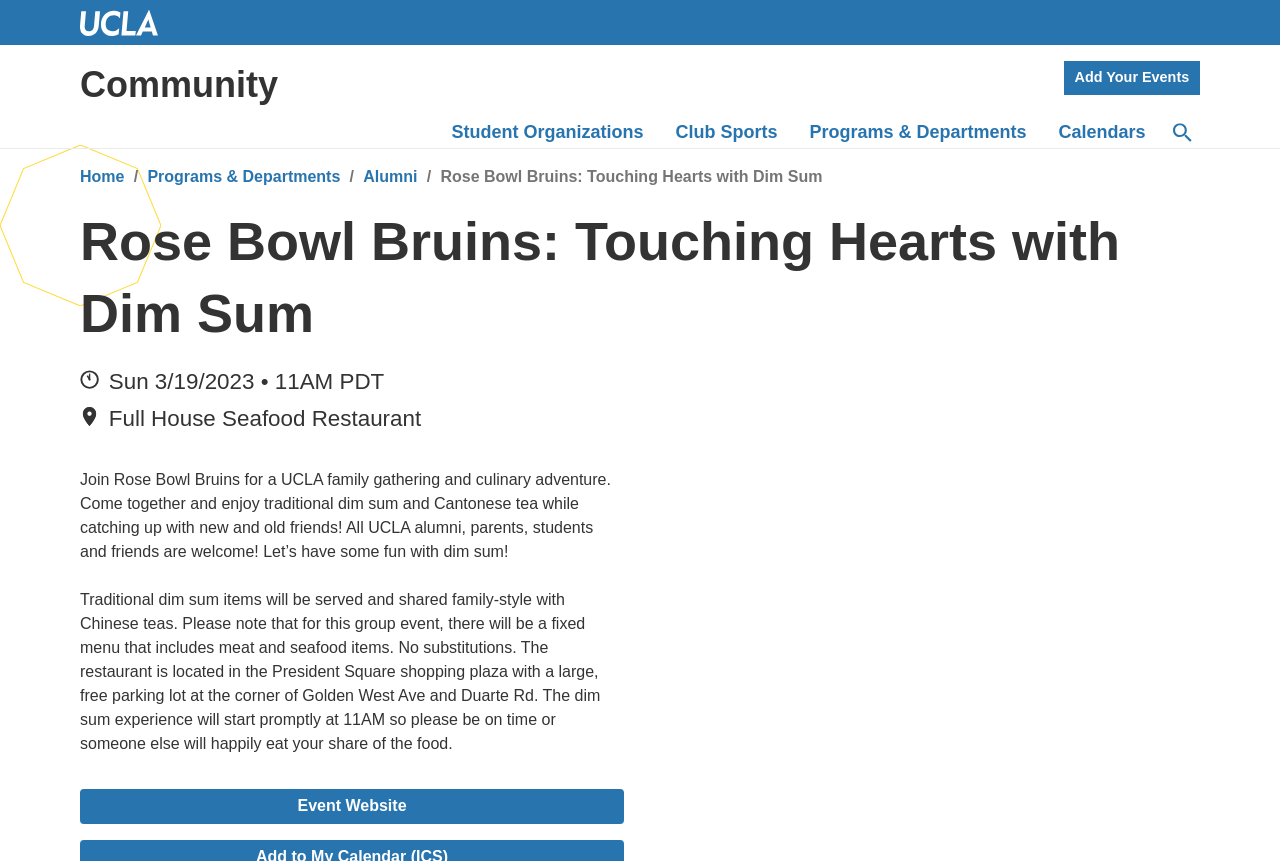Using the webpage screenshot, locate the HTML element that fits the following description and provide its bounding box: "Home".

[0.062, 0.196, 0.097, 0.215]